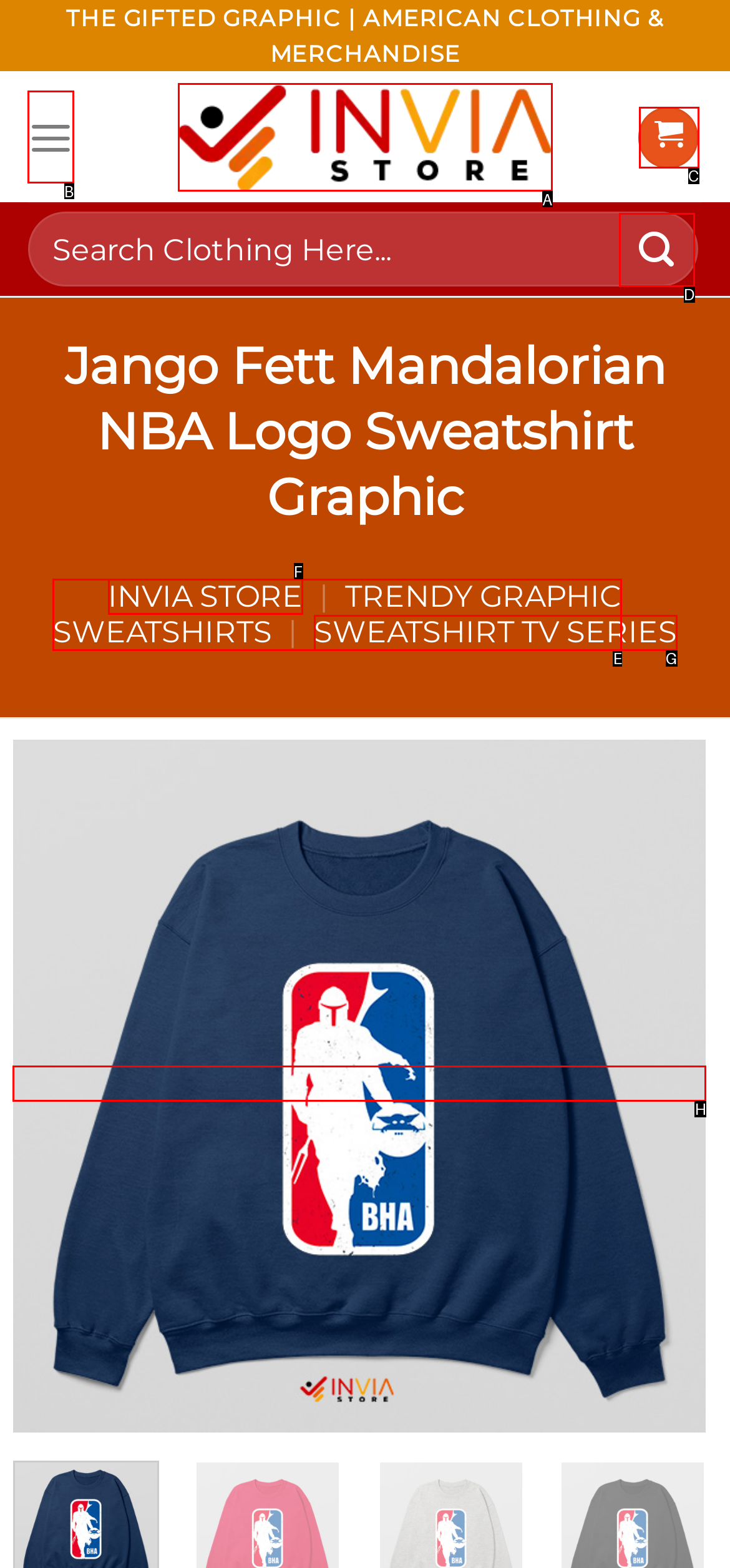Point out the HTML element I should click to achieve the following task: Open the menu Provide the letter of the selected option from the choices.

B